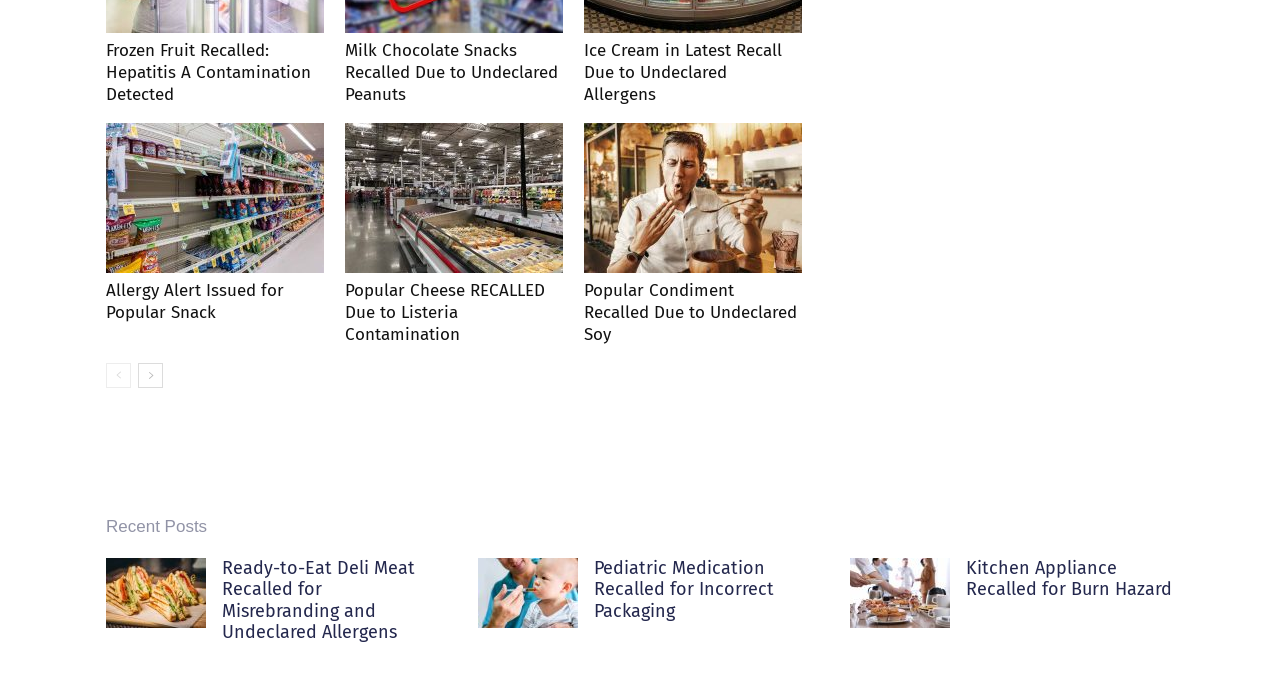Identify the bounding box coordinates of the region I need to click to complete this instruction: "Click on the 'Kitchen Appliance Recalled for Burn Hazard' link".

[0.755, 0.82, 0.916, 0.884]